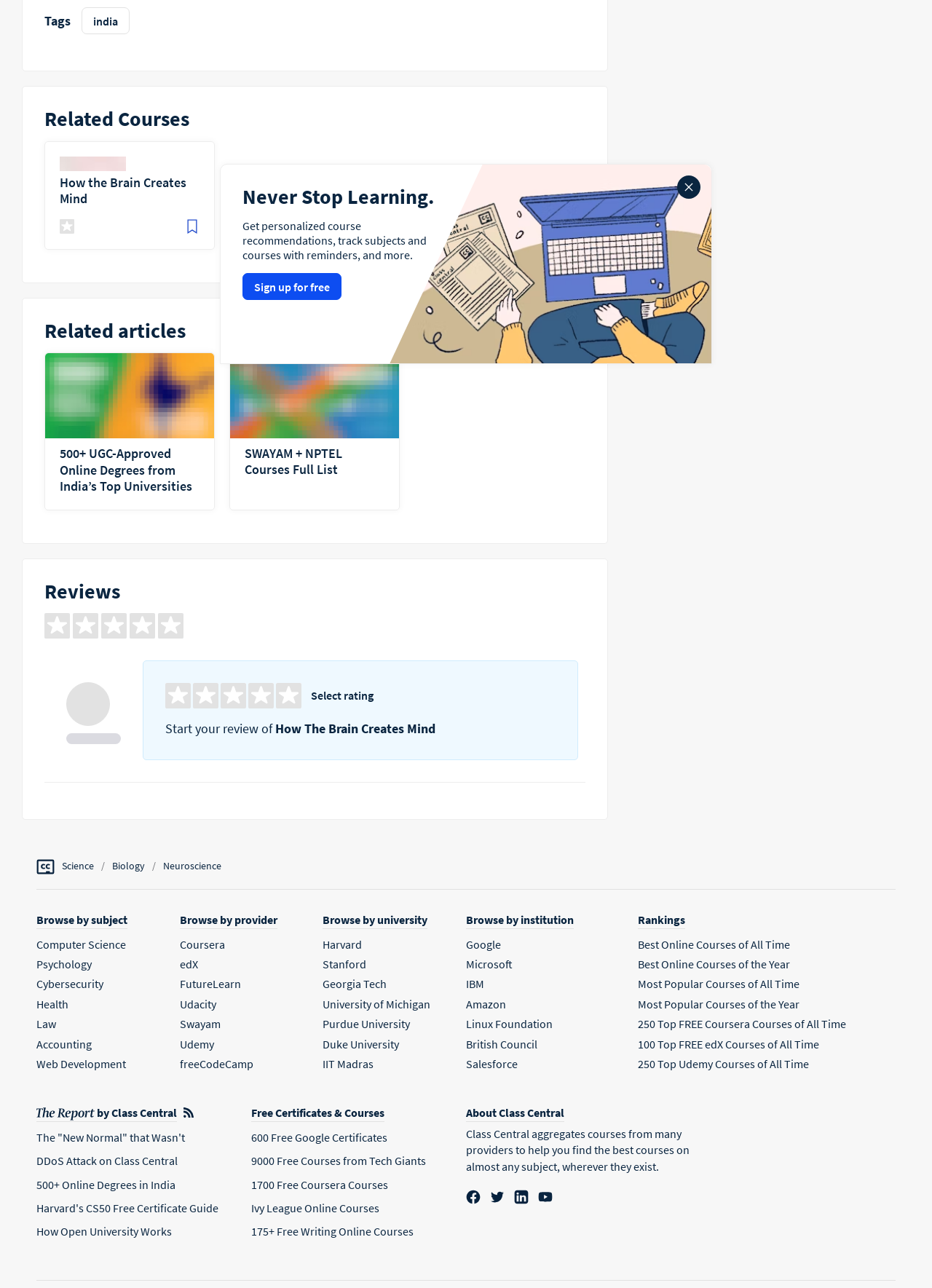Identify the bounding box coordinates of the area you need to click to perform the following instruction: "Create a 5 star review of this course".

[0.296, 0.53, 0.324, 0.55]